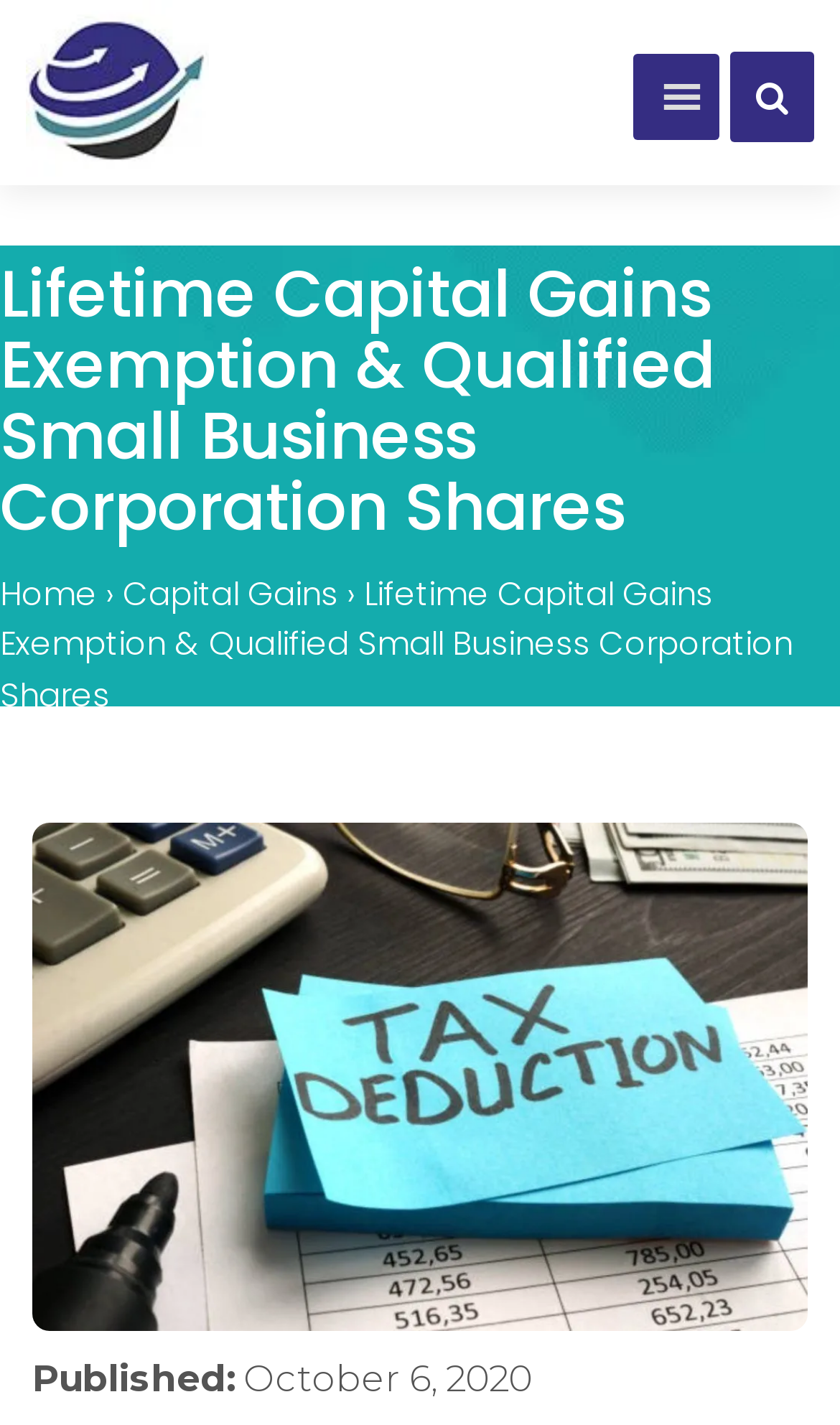Given the element description "Upcoming Events", identify the bounding box of the corresponding UI element.

None